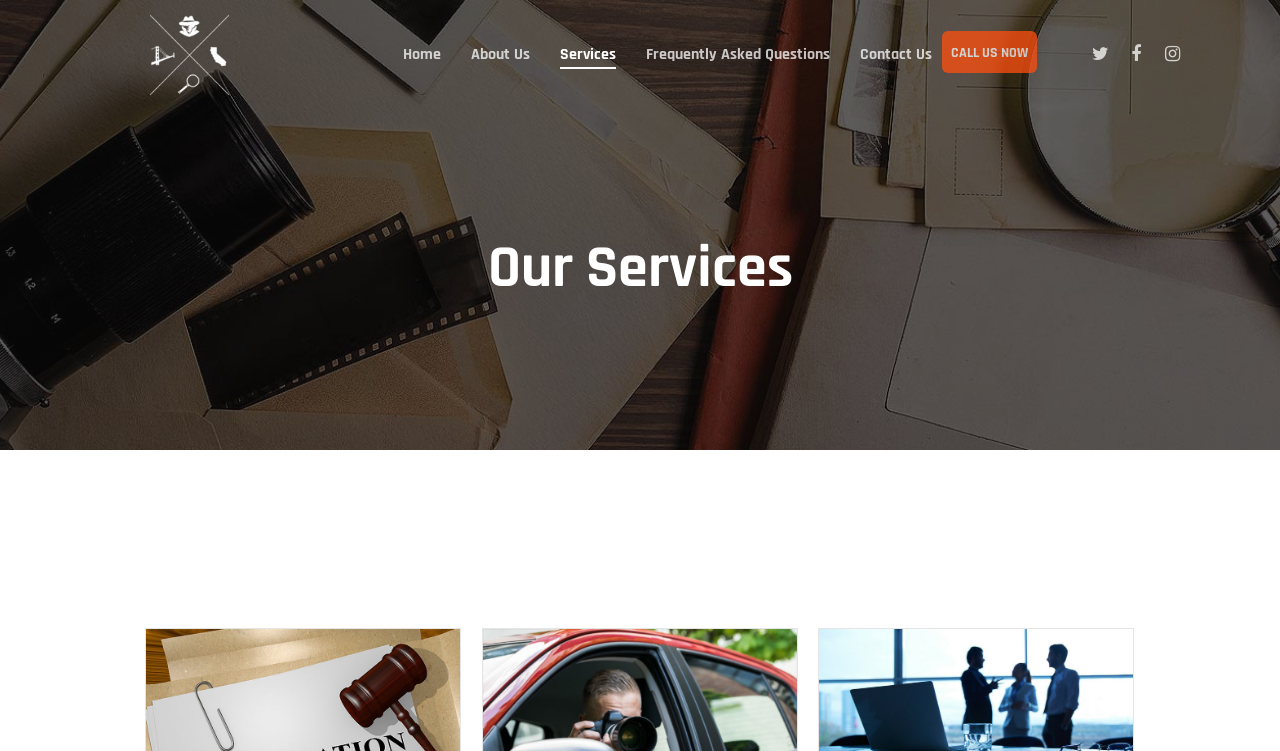Pinpoint the bounding box coordinates of the clickable area necessary to execute the following instruction: "Learn about services". The coordinates should be given as four float numbers between 0 and 1, namely [left, top, right, bottom].

[0.438, 0.058, 0.481, 0.088]